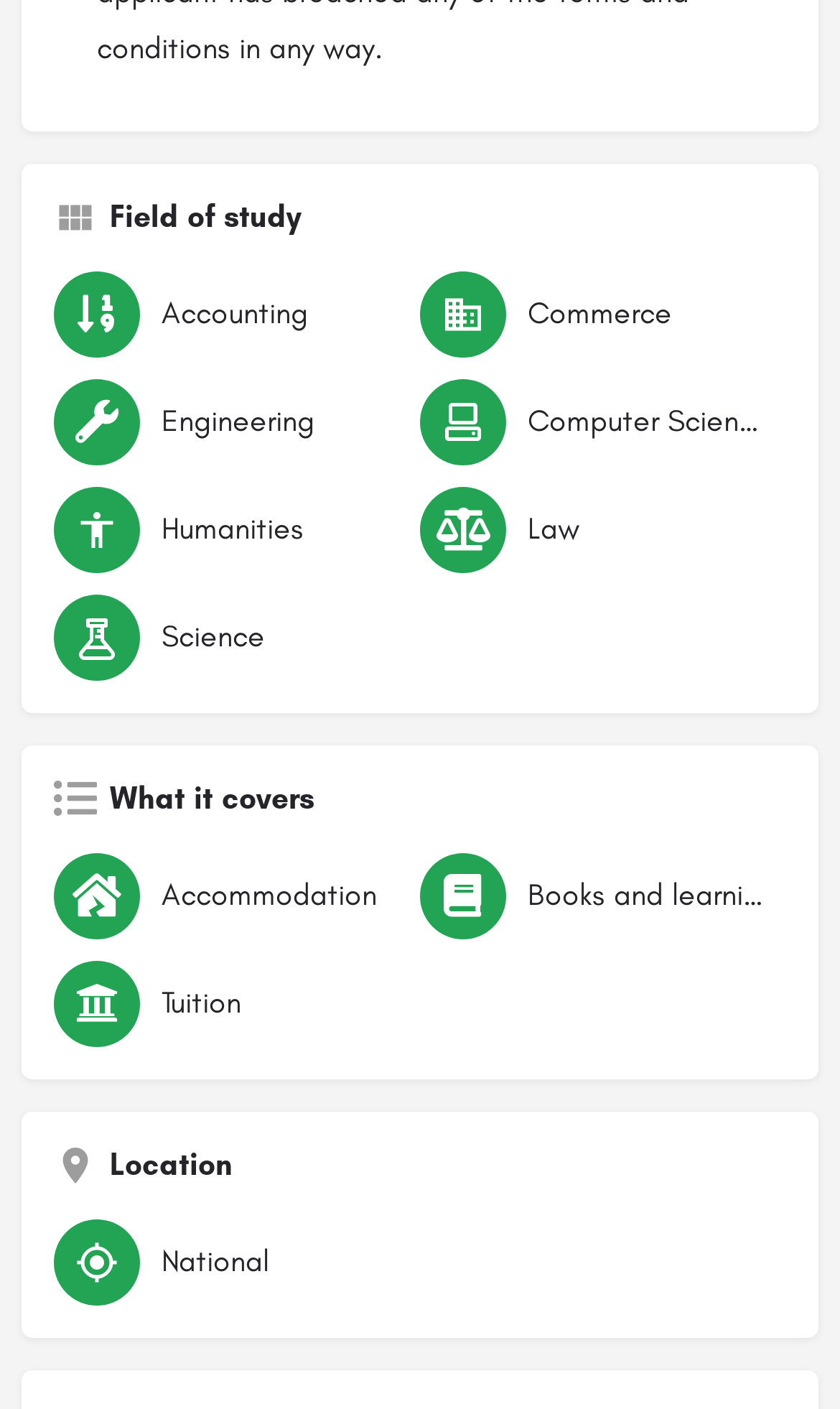Please respond to the question using a single word or phrase:
Where can I study?

National